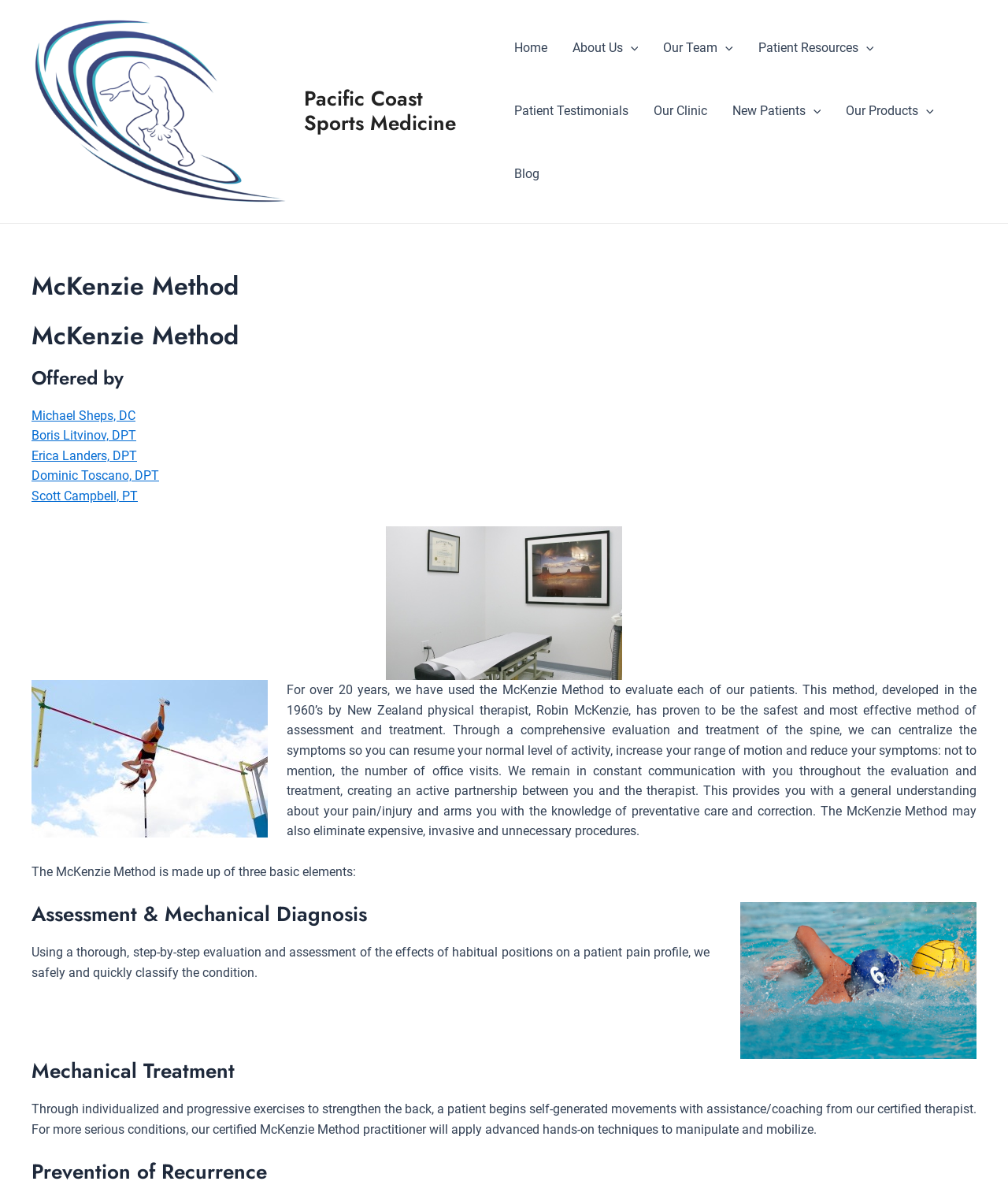How many basic elements does the McKenzie Method consist of?
Give a one-word or short phrase answer based on the image.

Three